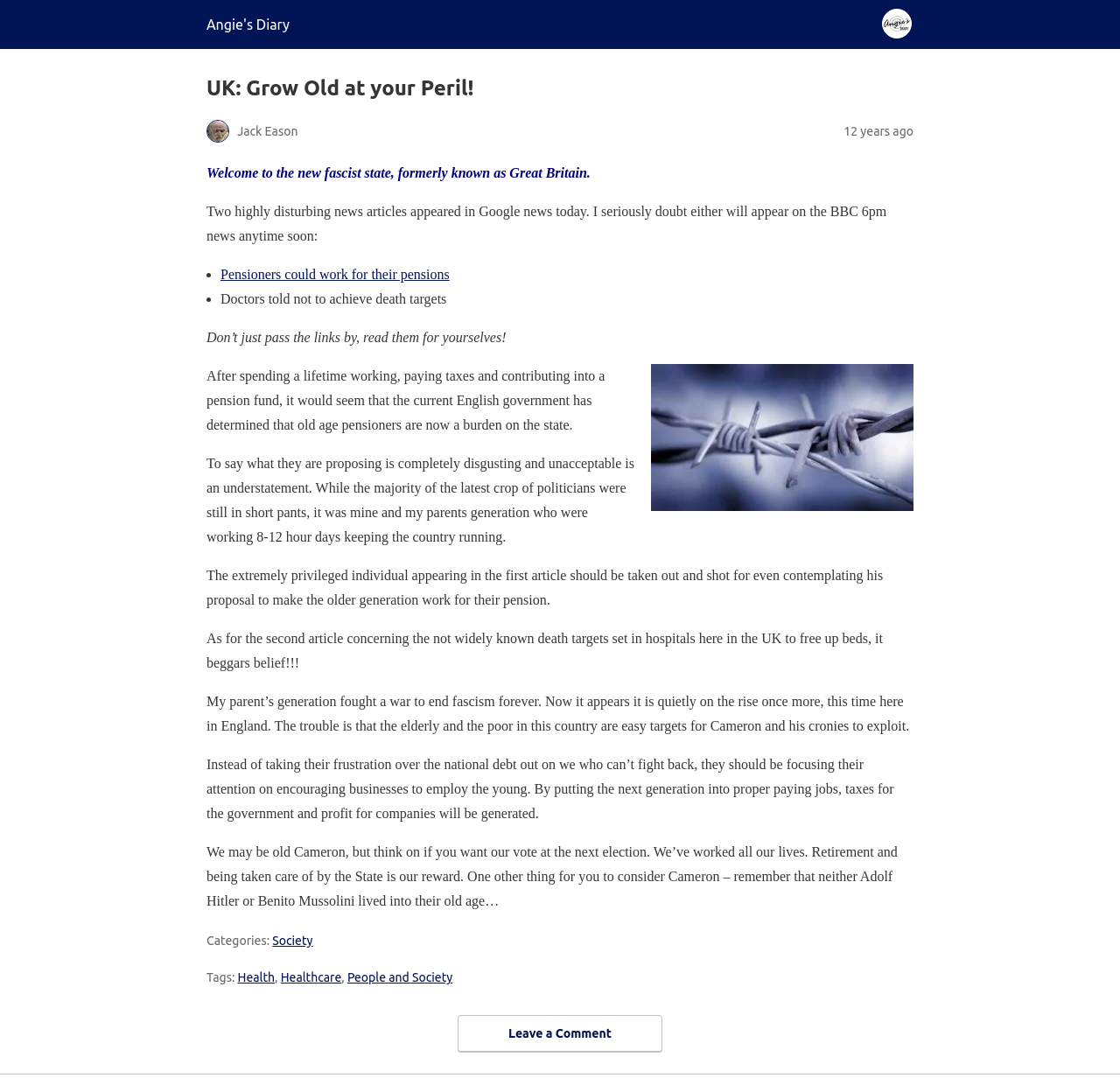Provide the bounding box coordinates for the specified HTML element described in this description: "Angie's Diary". The coordinates should be four float numbers ranging from 0 to 1, in the format [left, top, right, bottom].

[0.184, 0.015, 0.259, 0.03]